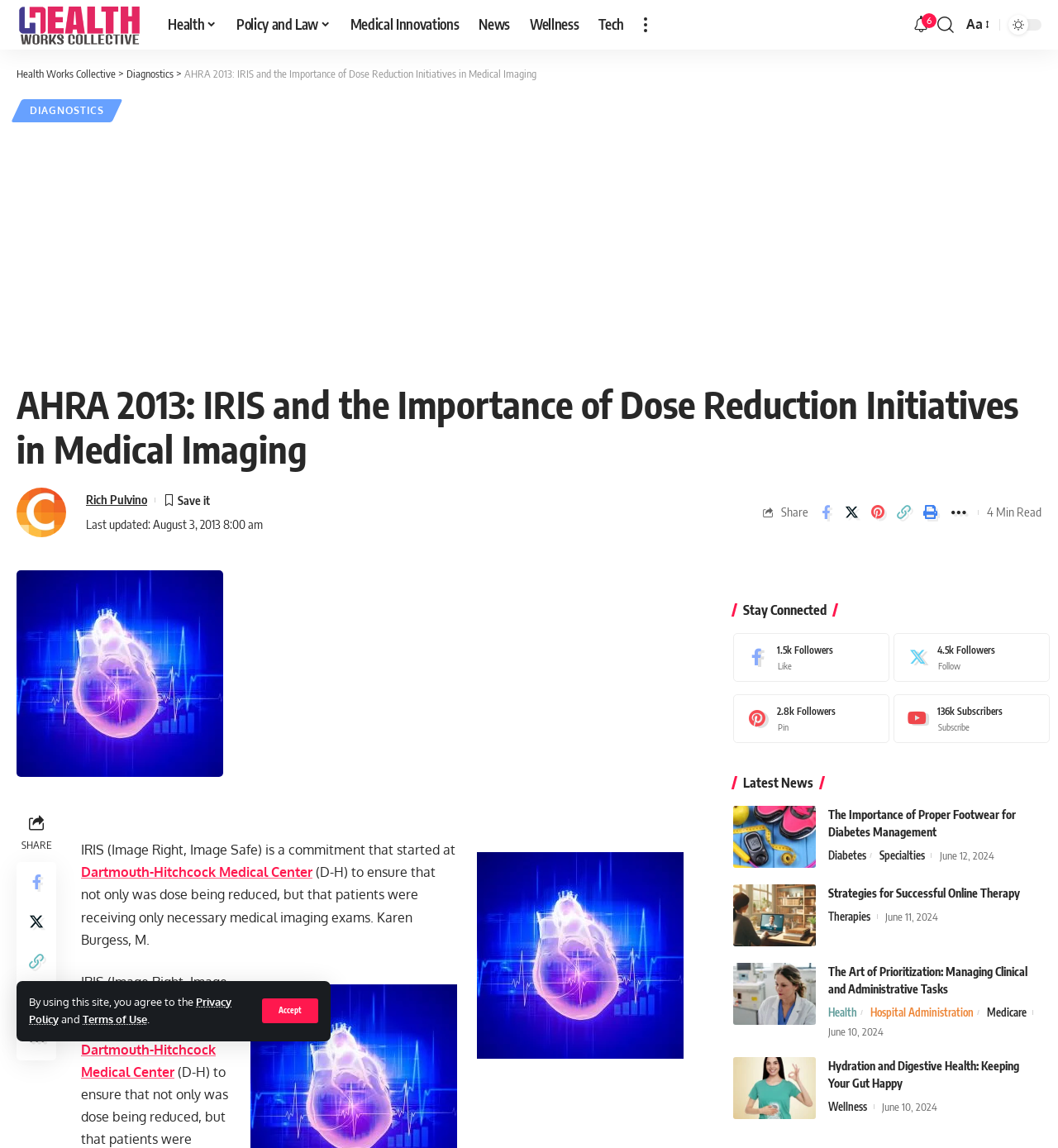Please identify the bounding box coordinates of the element's region that should be clicked to execute the following instruction: "Search for something". The bounding box coordinates must be four float numbers between 0 and 1, i.e., [left, top, right, bottom].

[0.886, 0.0, 0.902, 0.043]